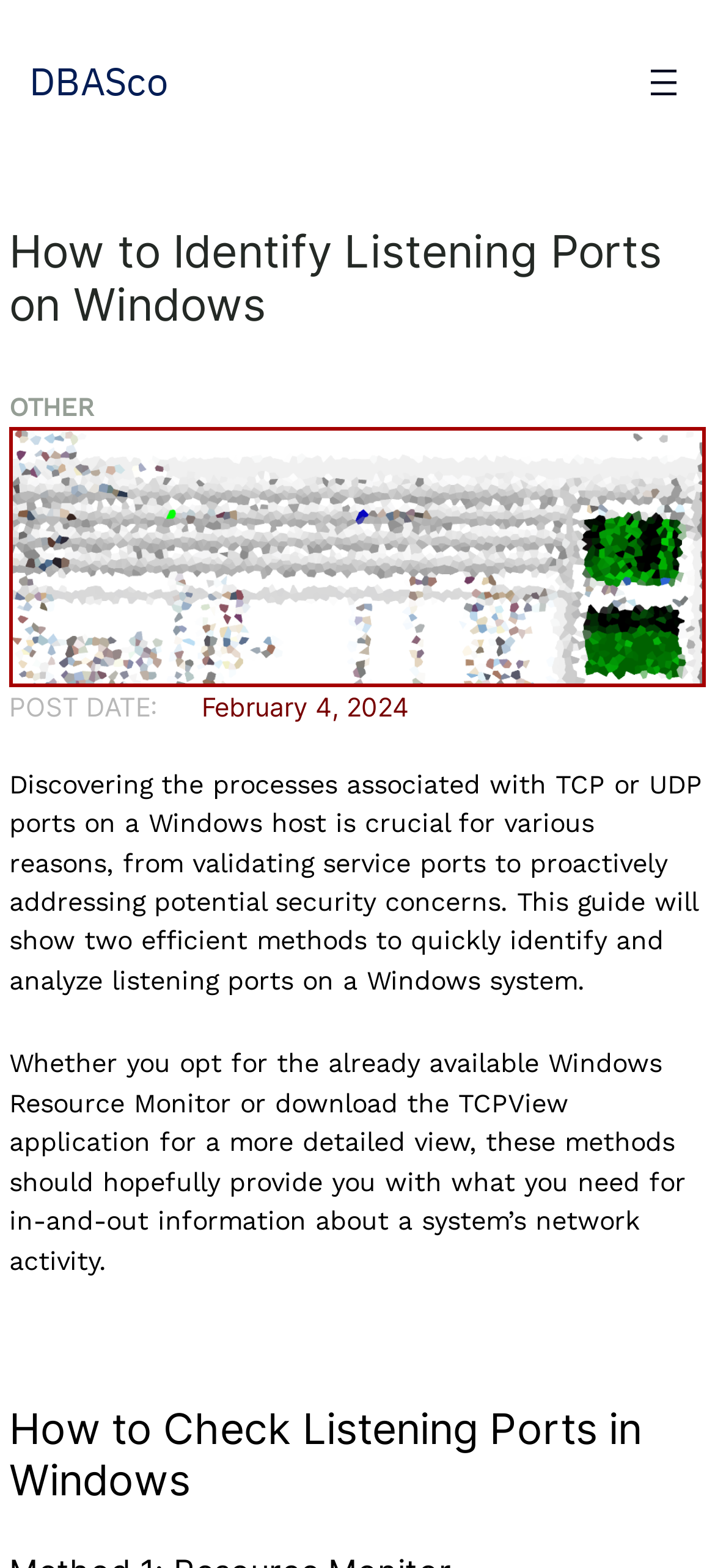Based on the element description, predict the bounding box coordinates (top-left x, top-left y, bottom-right x, bottom-right y) for the UI element in the screenshot: aria-label="Open menu"

[0.897, 0.038, 0.959, 0.066]